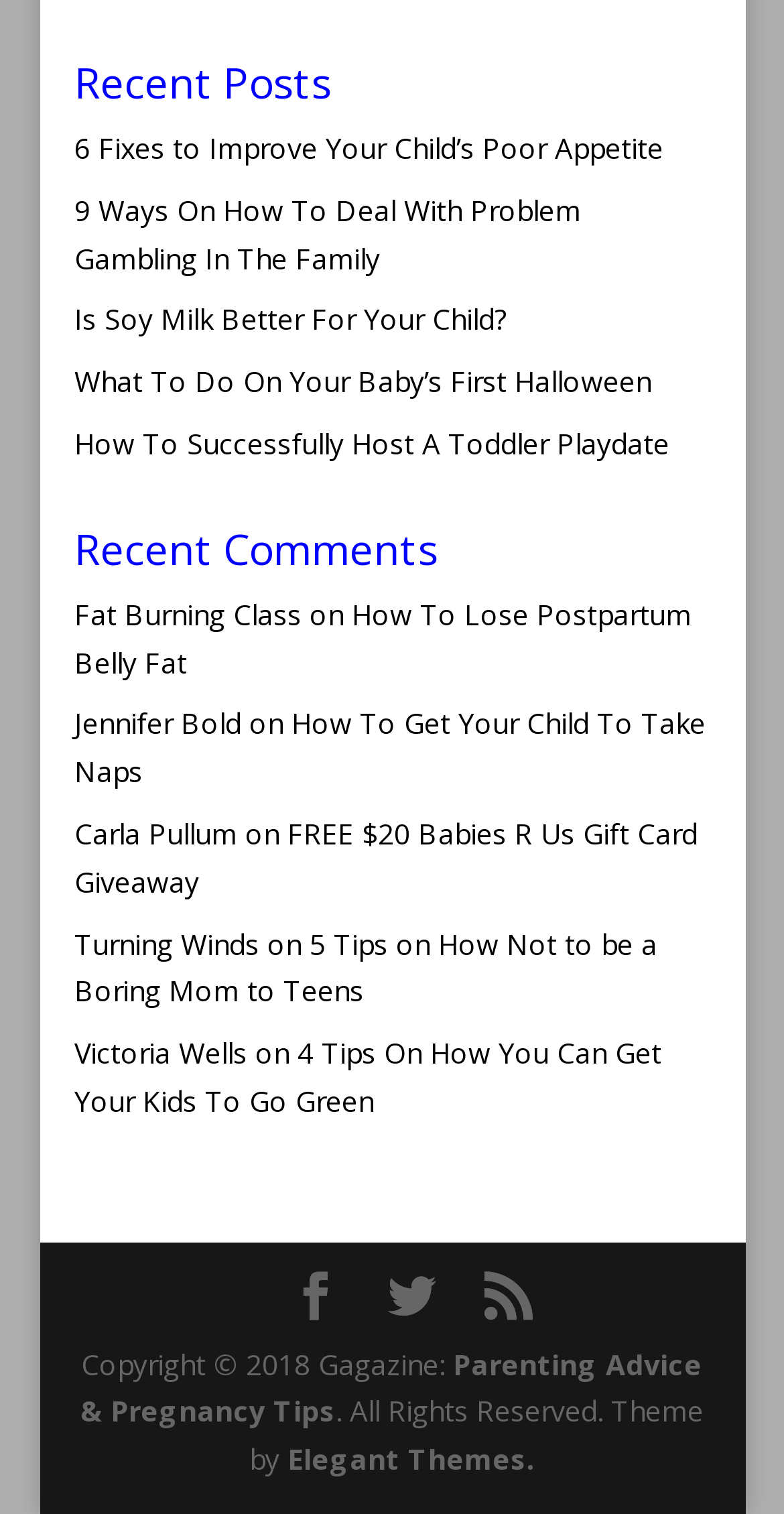Please specify the bounding box coordinates of the area that should be clicked to accomplish the following instruction: "Check the latest parenting advice and pregnancy tips". The coordinates should consist of four float numbers between 0 and 1, i.e., [left, top, right, bottom].

[0.103, 0.888, 0.896, 0.945]